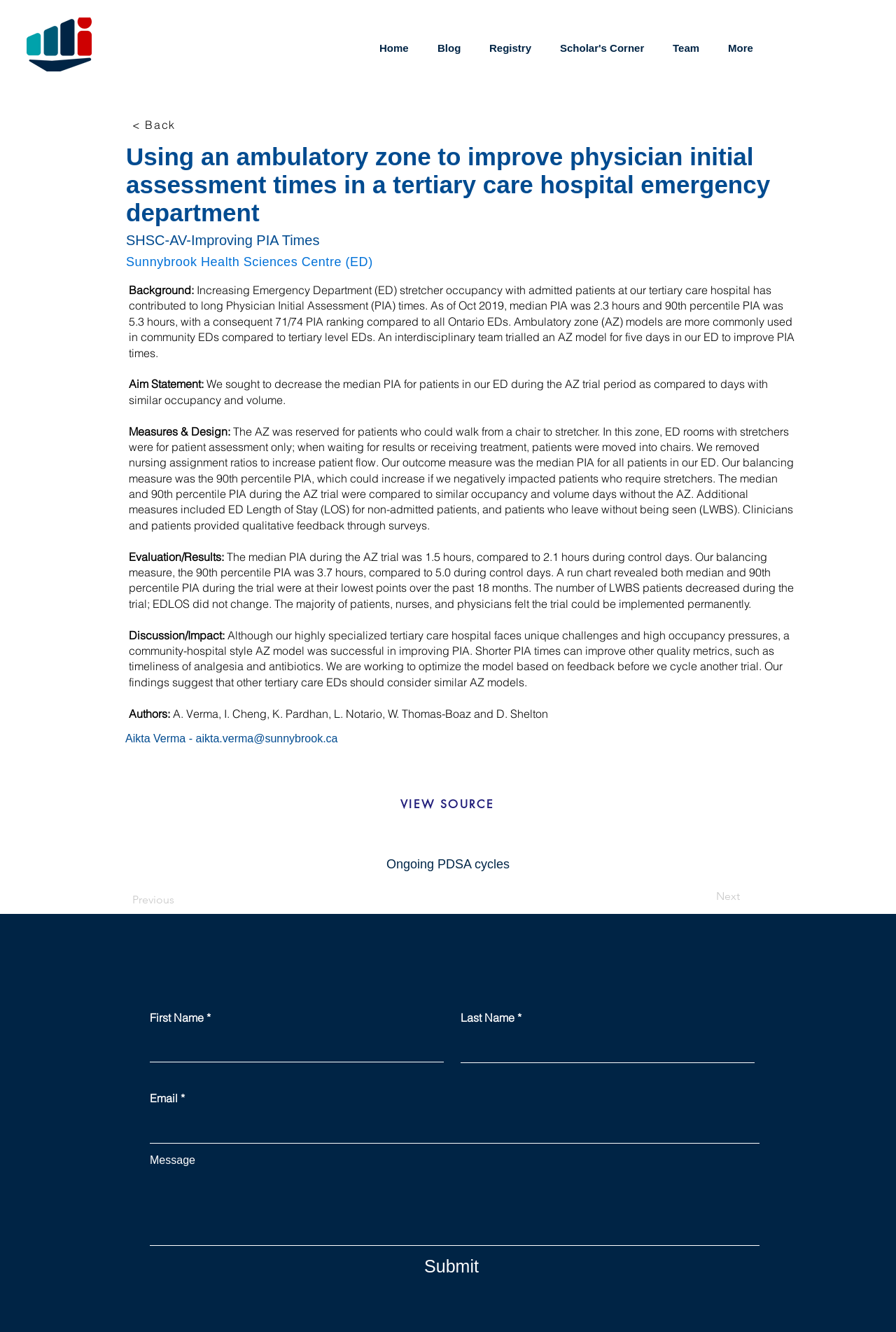Highlight the bounding box of the UI element that corresponds to this description: "parent_node: Message".

[0.167, 0.88, 0.848, 0.935]